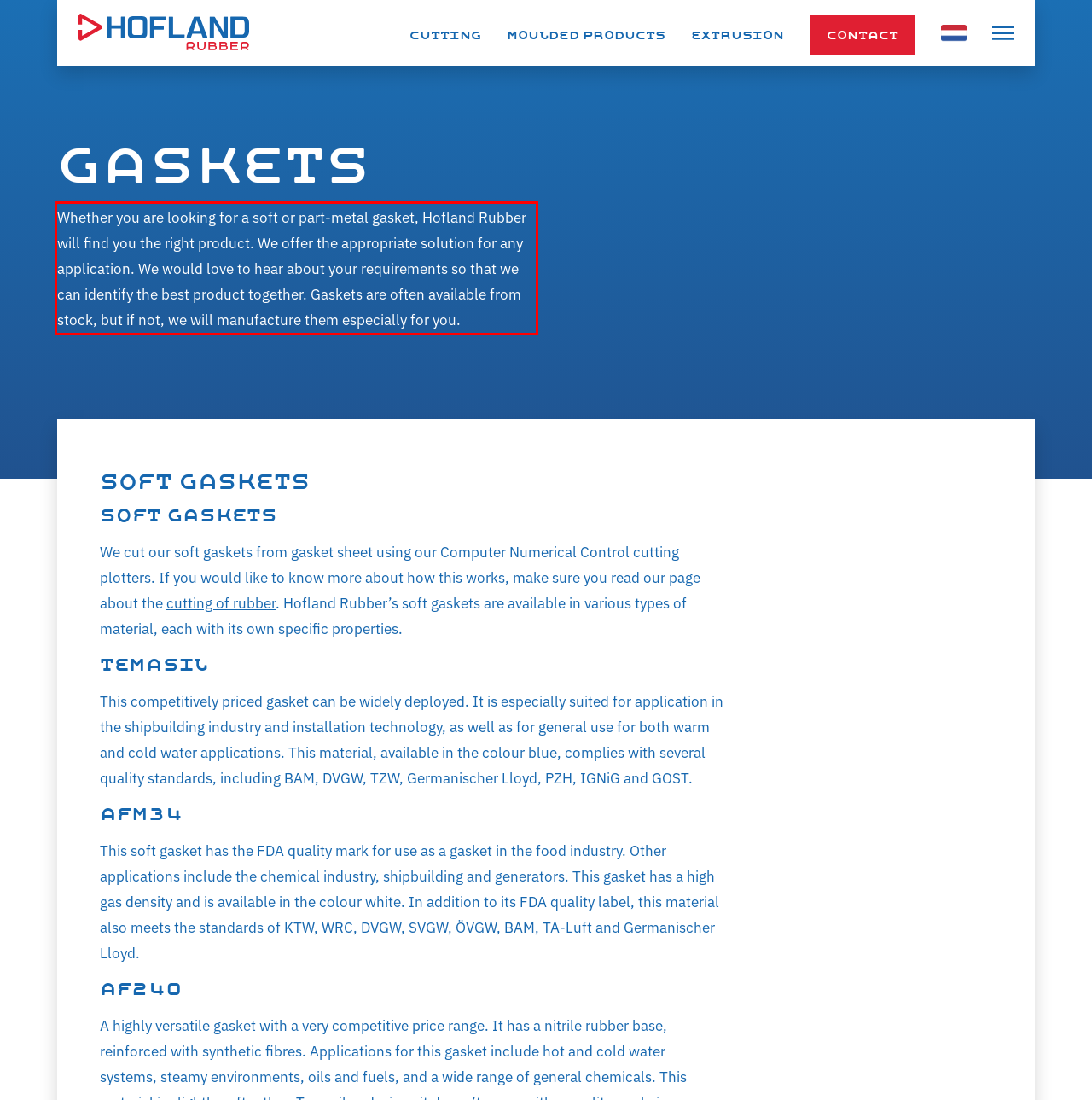Please recognize and transcribe the text located inside the red bounding box in the webpage image.

Whether you are looking for a soft or part-metal gasket, Hofland Rubber will find you the right product. We offer the appropriate solution for any application. We would love to hear about your requirements so that we can identify the best product together. Gaskets are often available from stock, but if not, we will manufacture them especially for you.